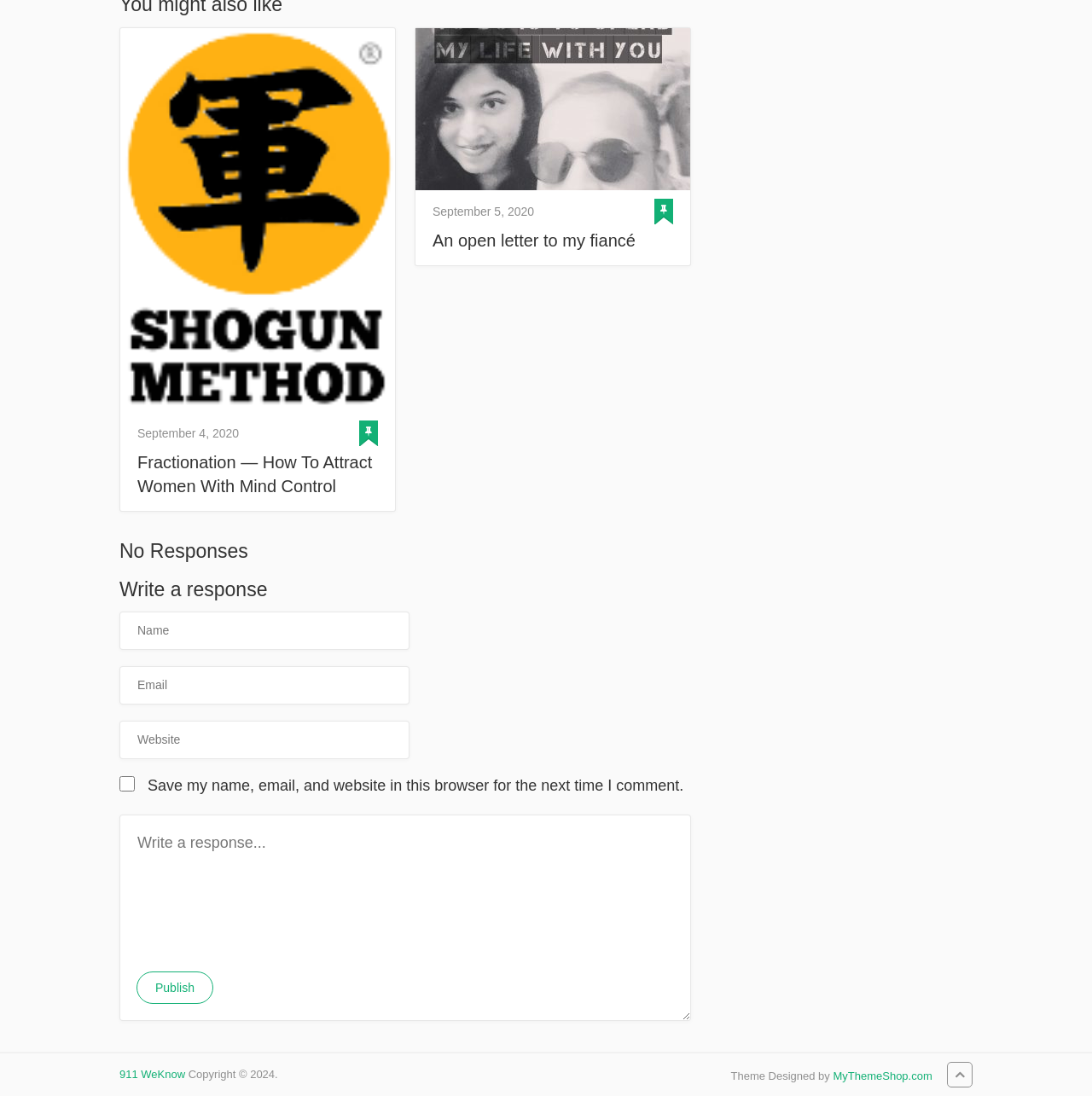What is the theme of the website designed by?
Please provide a comprehensive answer to the question based on the webpage screenshot.

I found the theme designer by looking at the link element with the text 'MyThemeShop.com' which is a child of the contentinfo element at the bottom of the page. This indicates that the theme of the website is designed by MyThemeShop.com.